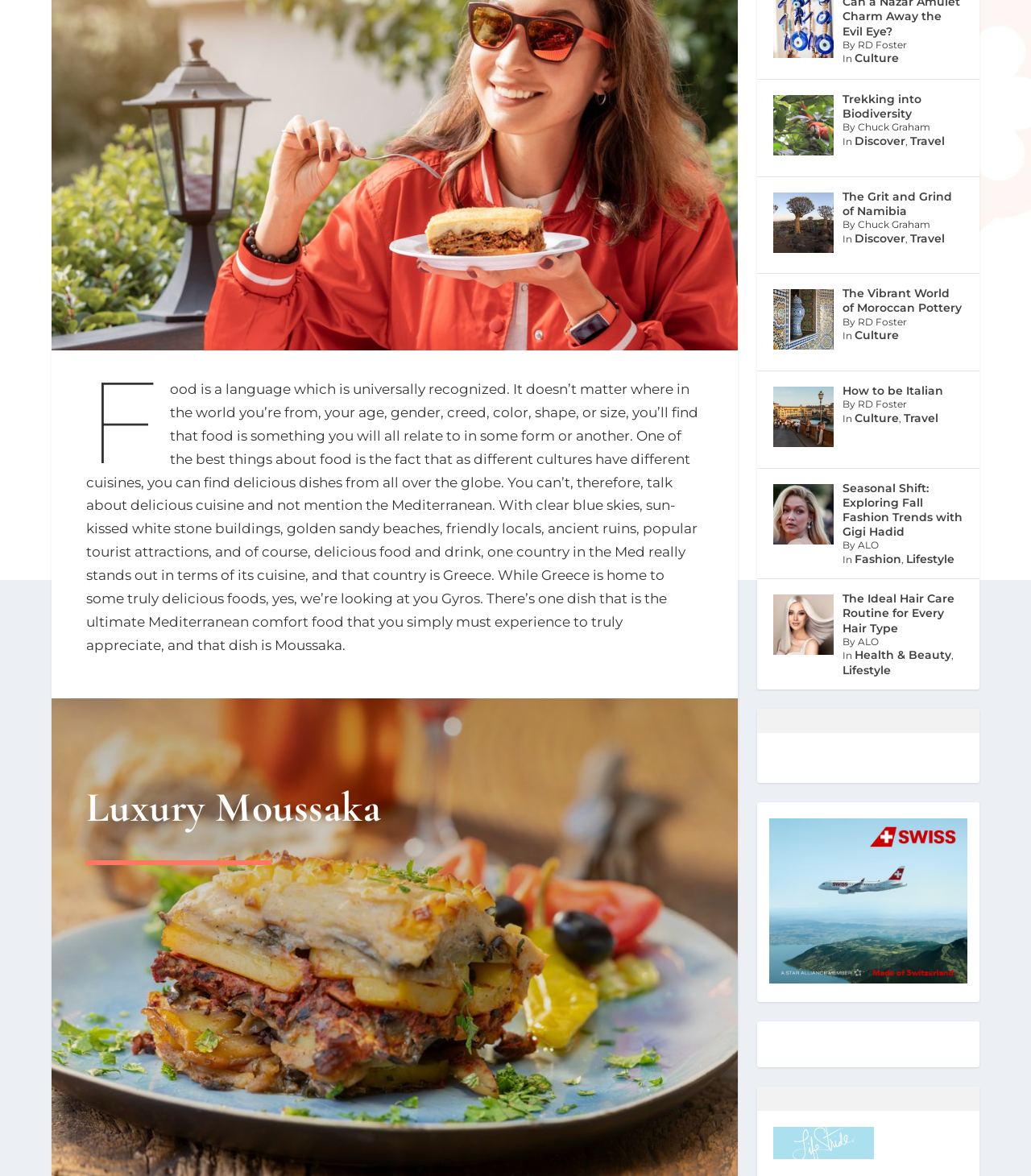Please find the bounding box for the UI component described as follows: "How to be Italian".

[0.817, 0.326, 0.914, 0.338]